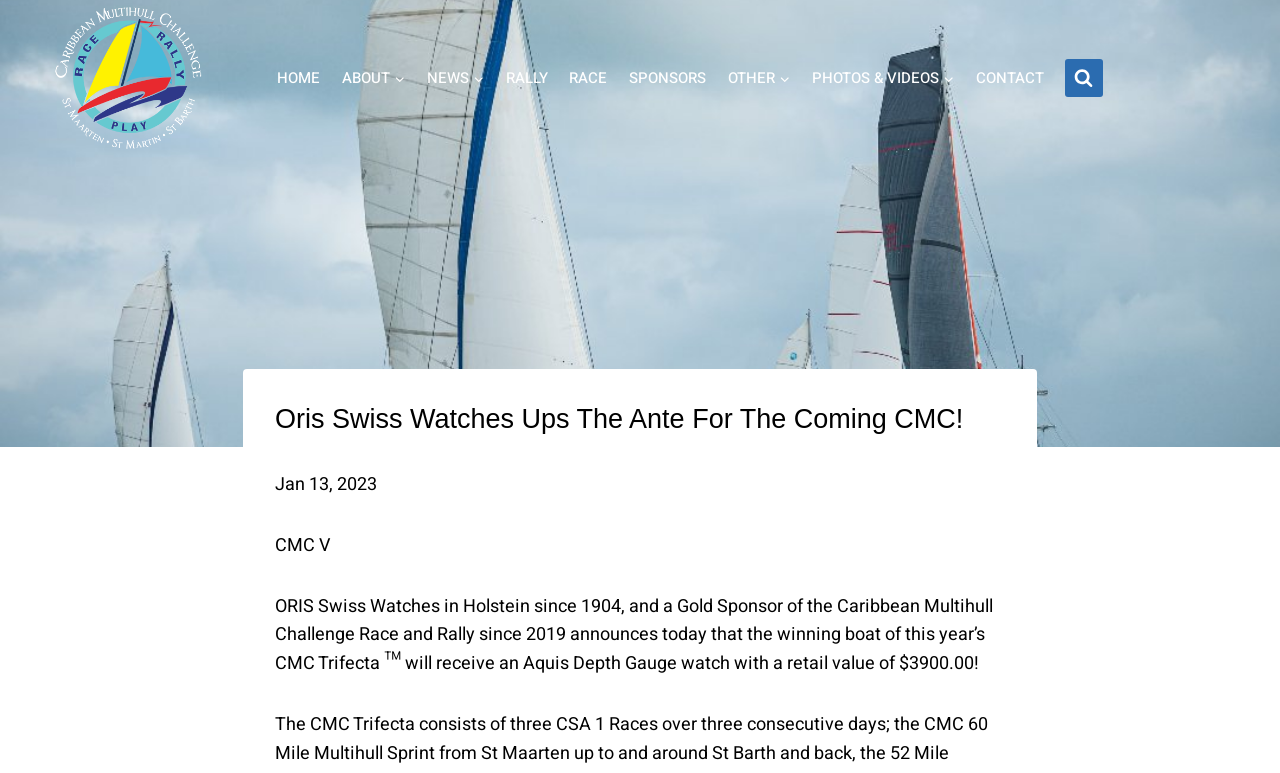What is the headline of the webpage?

Oris Swiss Watches Ups The Ante For The Coming CMC!